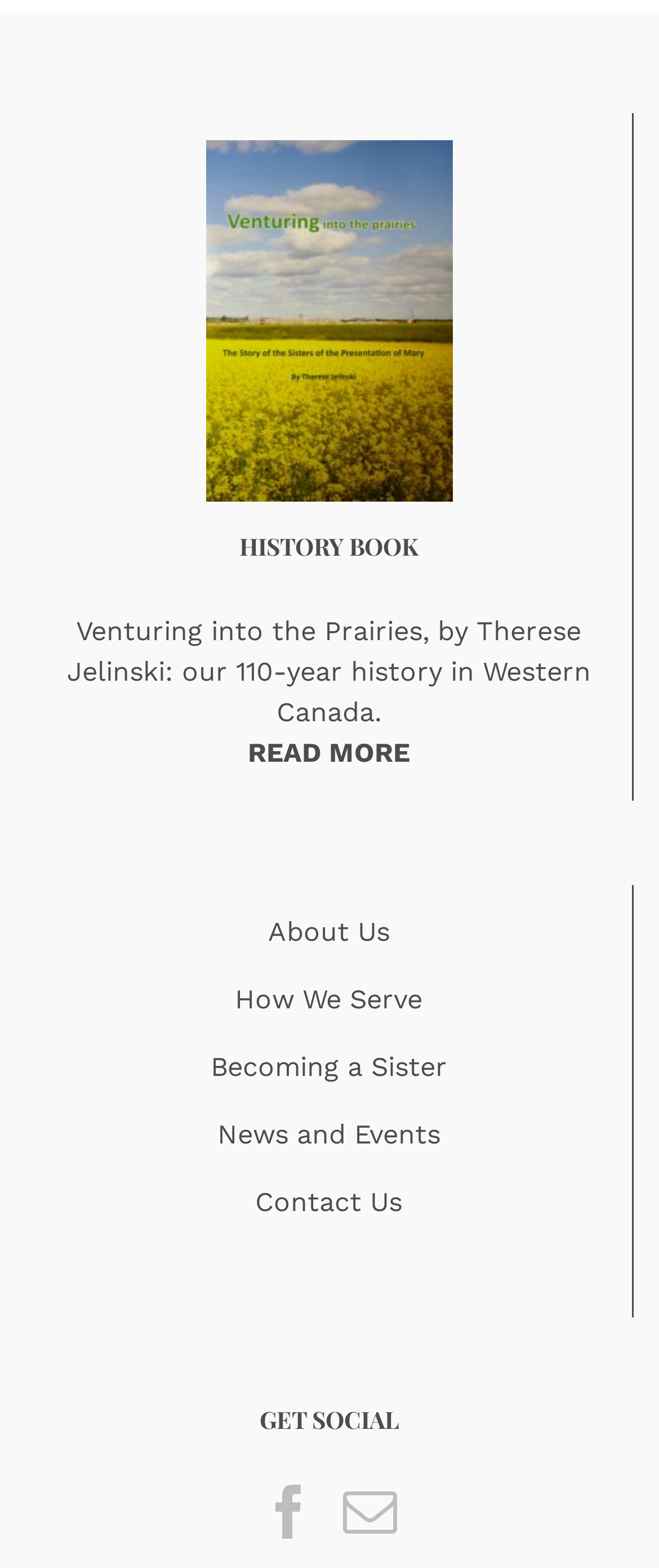Find the bounding box coordinates for the element that must be clicked to complete the instruction: "Find out about becoming a Sister". The coordinates should be four float numbers between 0 and 1, indicated as [left, top, right, bottom].

[0.319, 0.67, 0.678, 0.691]